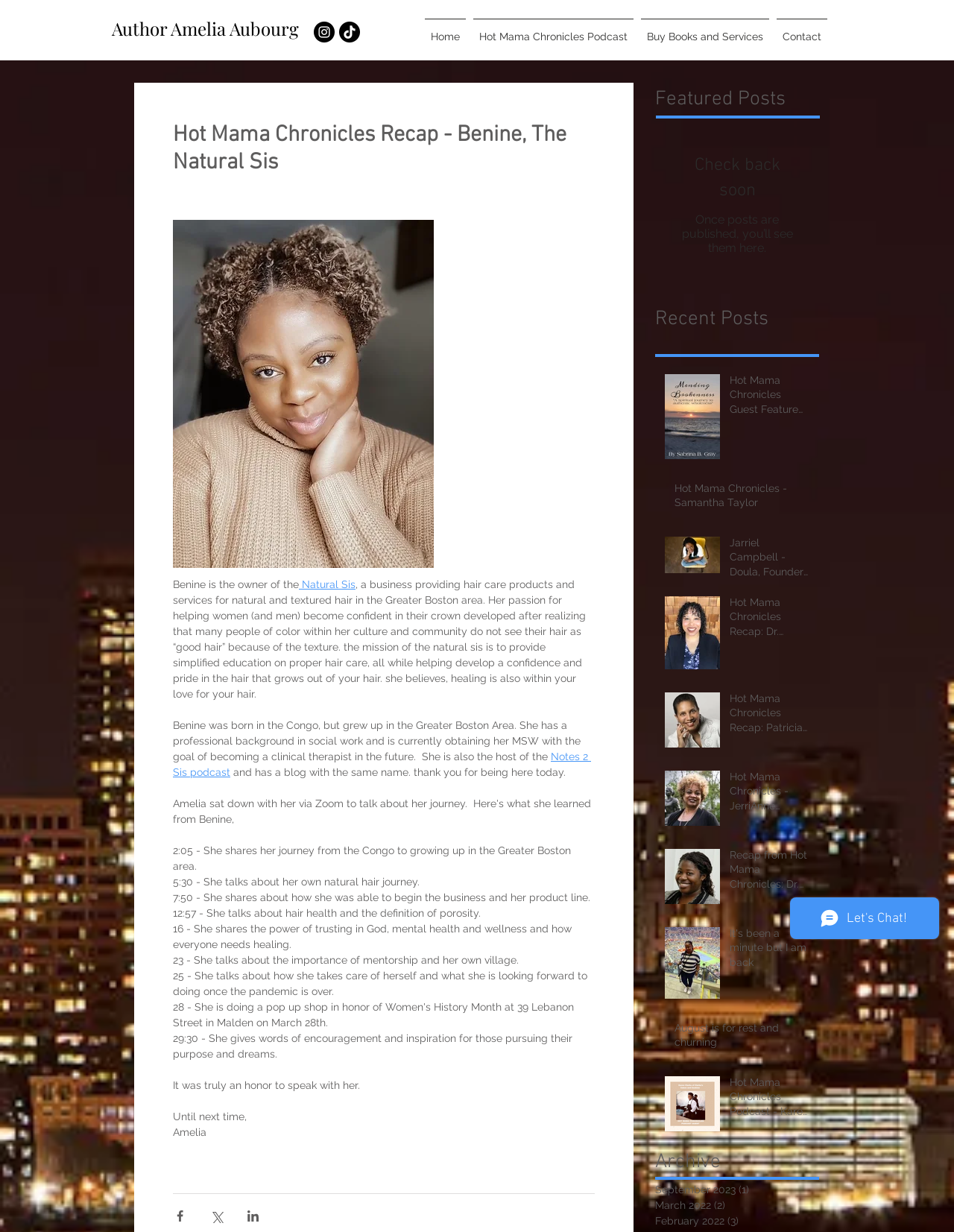Please reply to the following question using a single word or phrase: 
What is the topic of the post at 12:57?

Hair health and porosity